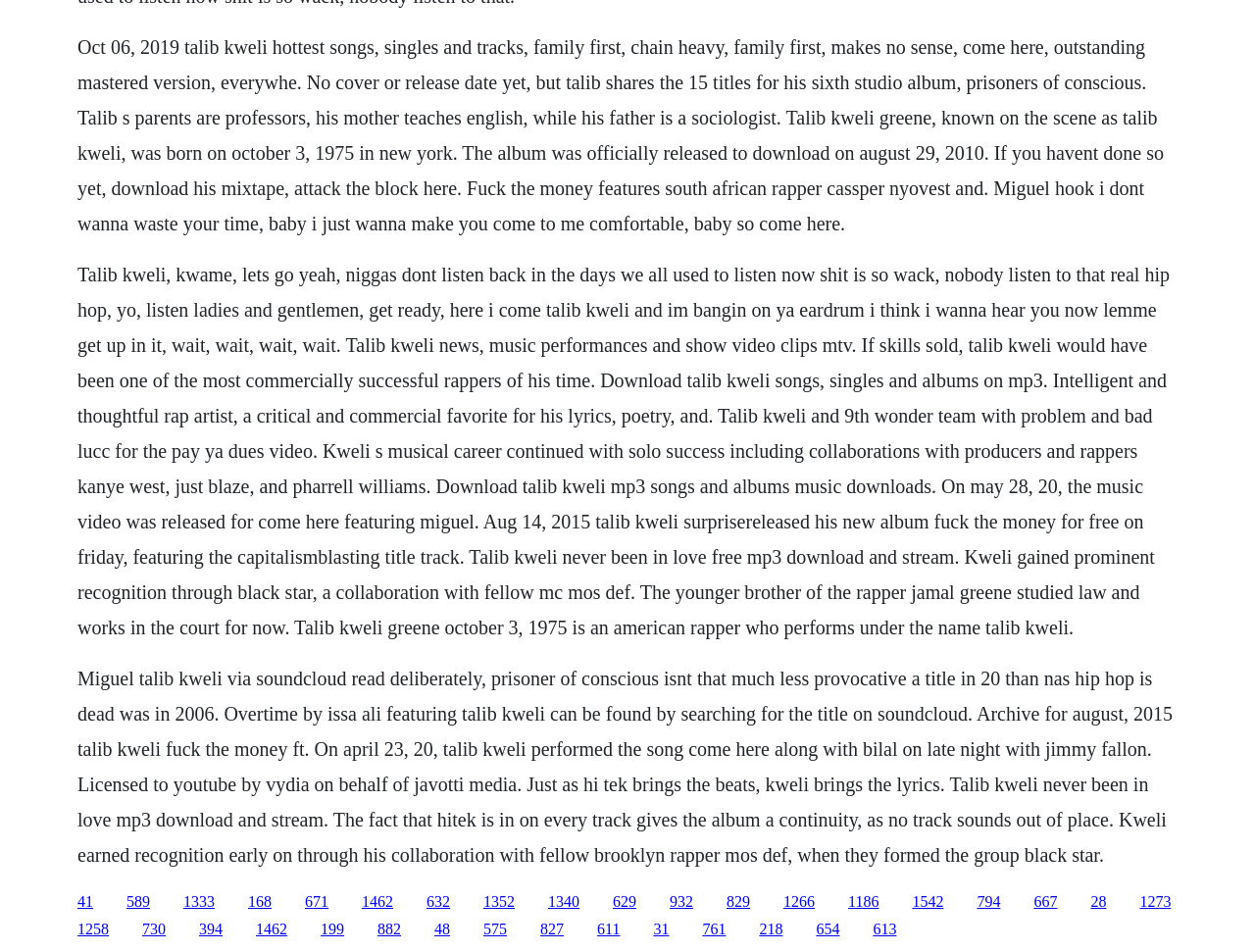Please give the bounding box coordinates of the area that should be clicked to fulfill the following instruction: "Listen to Talib Kweli's song 'Never Been in Love'". The coordinates should be in the format of four float numbers from 0 to 1, i.e., [left, top, right, bottom].

[0.437, 0.938, 0.462, 0.955]